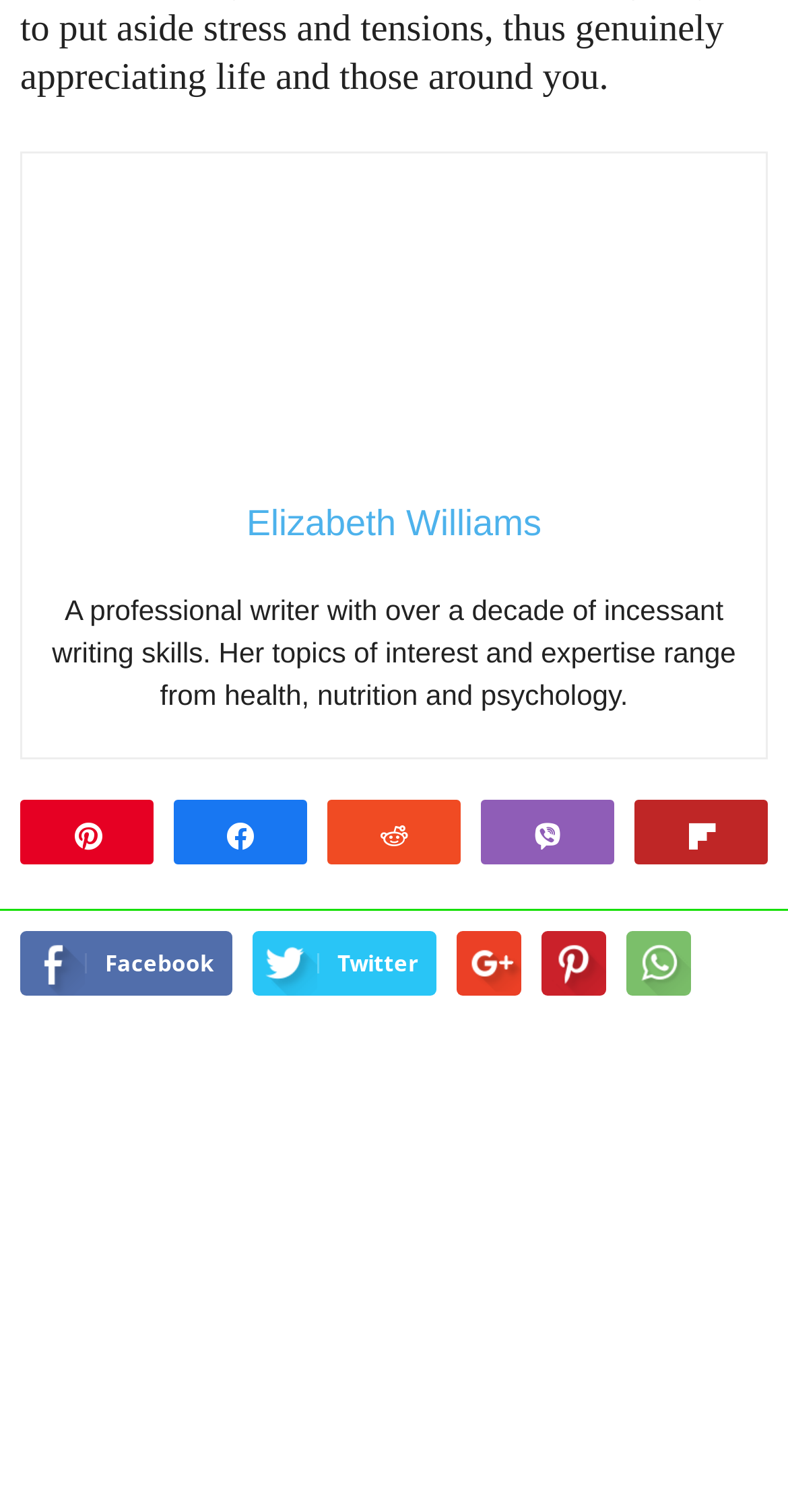Identify the bounding box coordinates of the section that should be clicked to achieve the task described: "Follow on Facebook".

[0.026, 0.616, 0.295, 0.659]